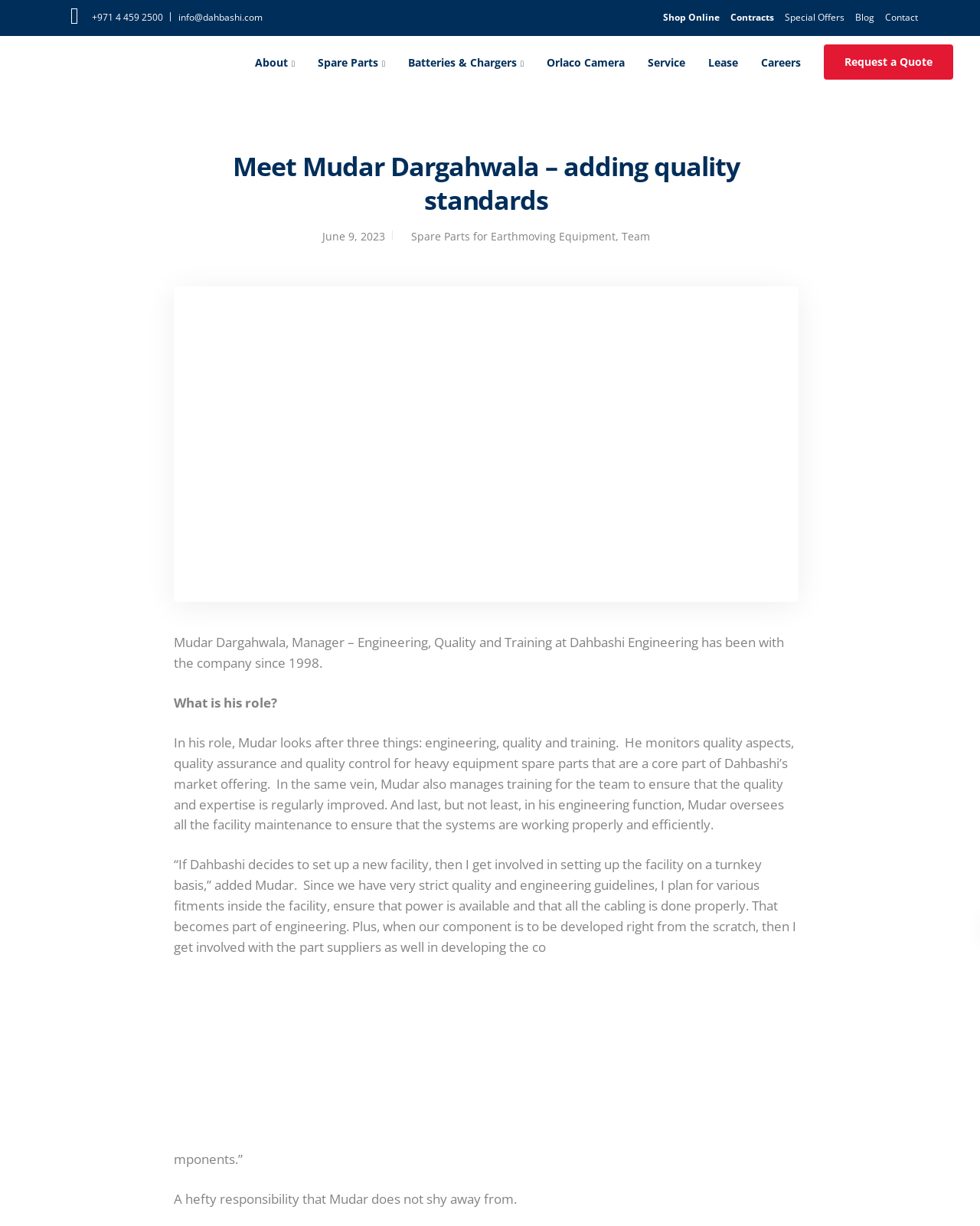Can you give a comprehensive explanation to the question given the content of the image?
What is Mudar Dargahwala's role at Dahbashi Engineering?

I found this information by reading the text that describes Mudar Dargahwala's role, which is located in the main content area of the webpage. The text states that Mudar Dargahwala is the Manager – Engineering, Quality and Training at Dahbashi Engineering.